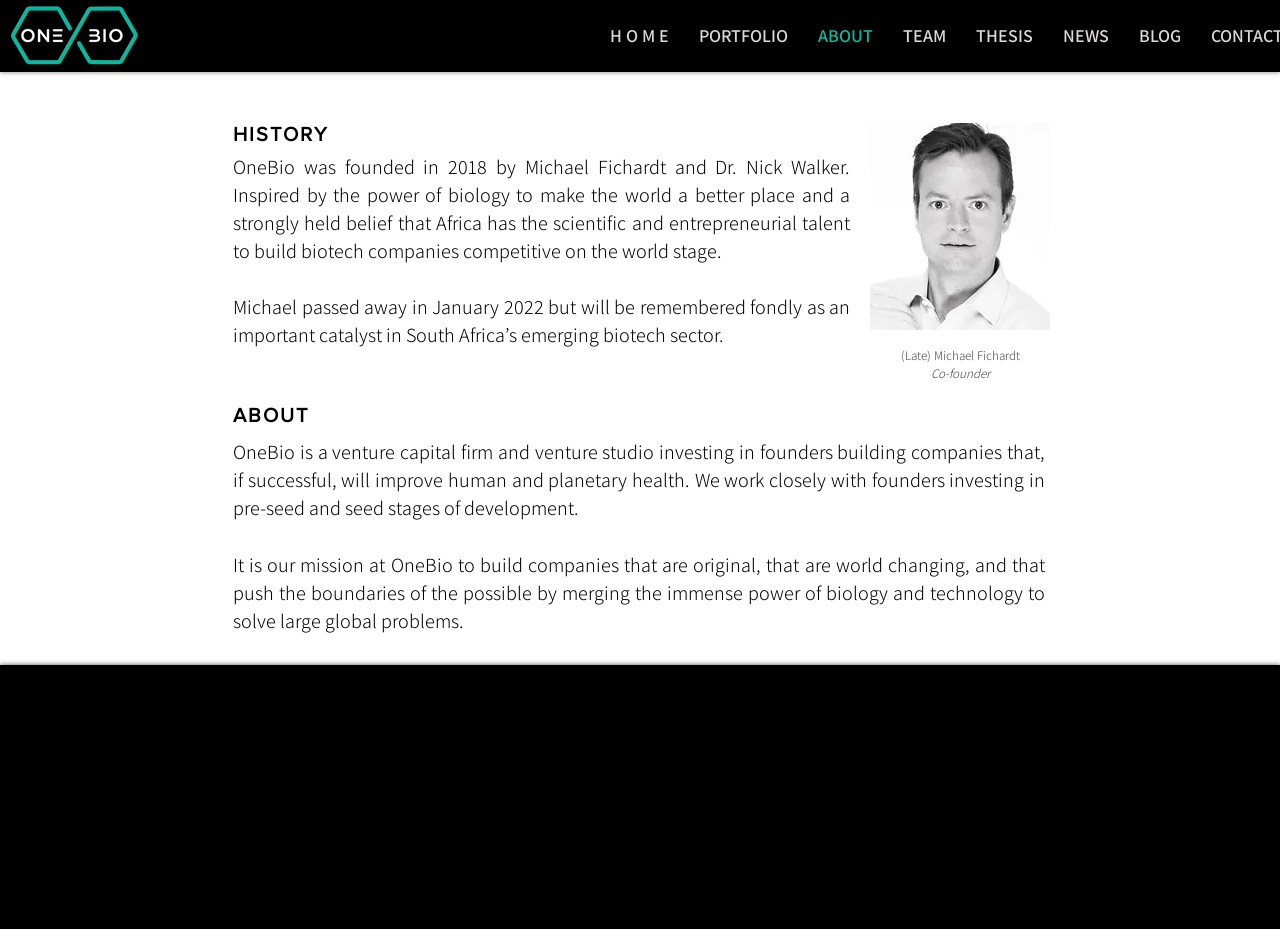Please identify the bounding box coordinates of the area that needs to be clicked to follow this instruction: "learn more about Michael Fichardt".

[0.704, 0.374, 0.796, 0.392]